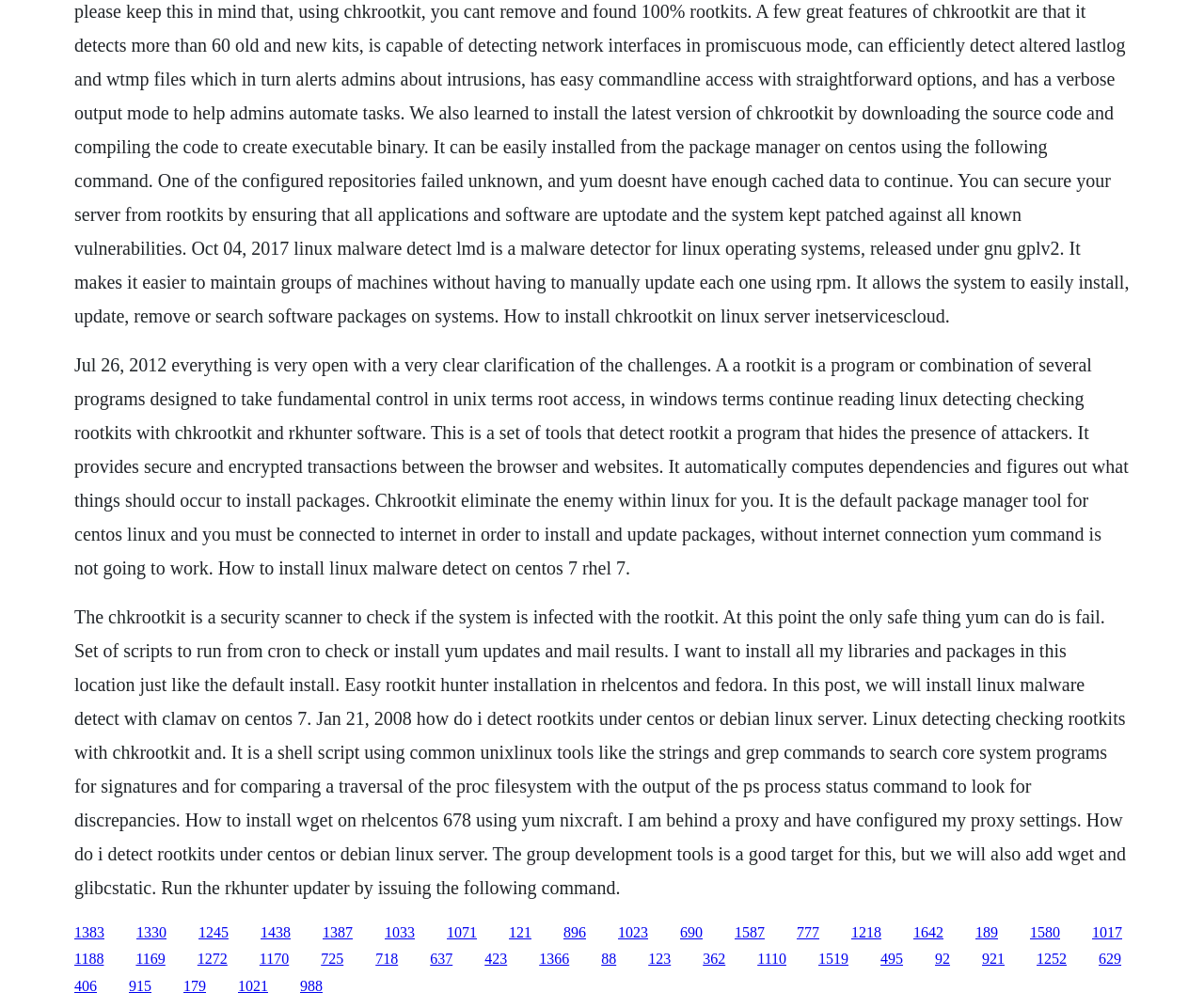Identify the bounding box coordinates of the section that should be clicked to achieve the task described: "Check the tutorial on easy rootkit hunter installation in rhelcentos and fedora".

[0.216, 0.917, 0.241, 0.932]